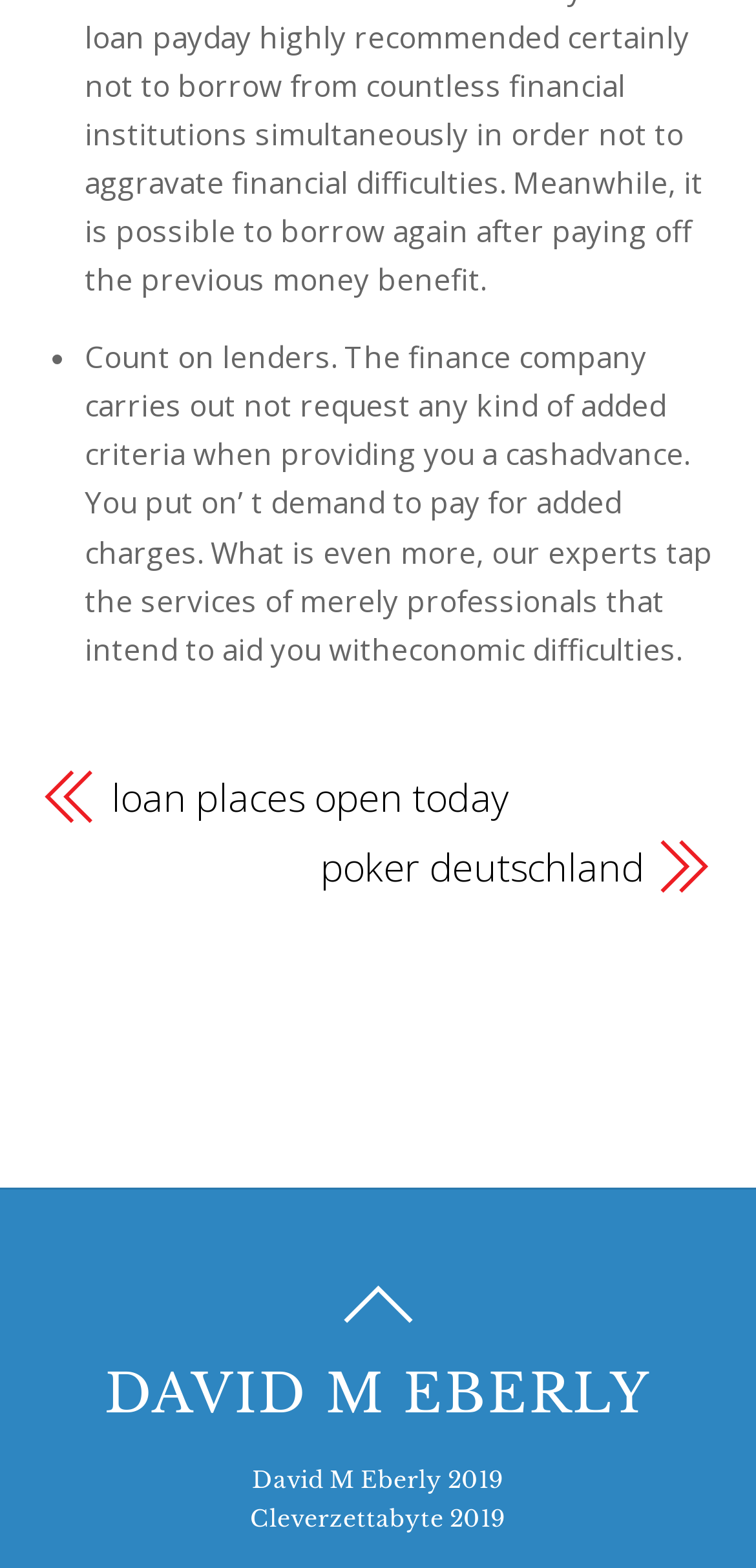Given the description: "poker deutschland", determine the bounding box coordinates of the UI element. The coordinates should be formatted as four float numbers between 0 and 1, [left, top, right, bottom].

[0.05, 0.537, 0.853, 0.568]